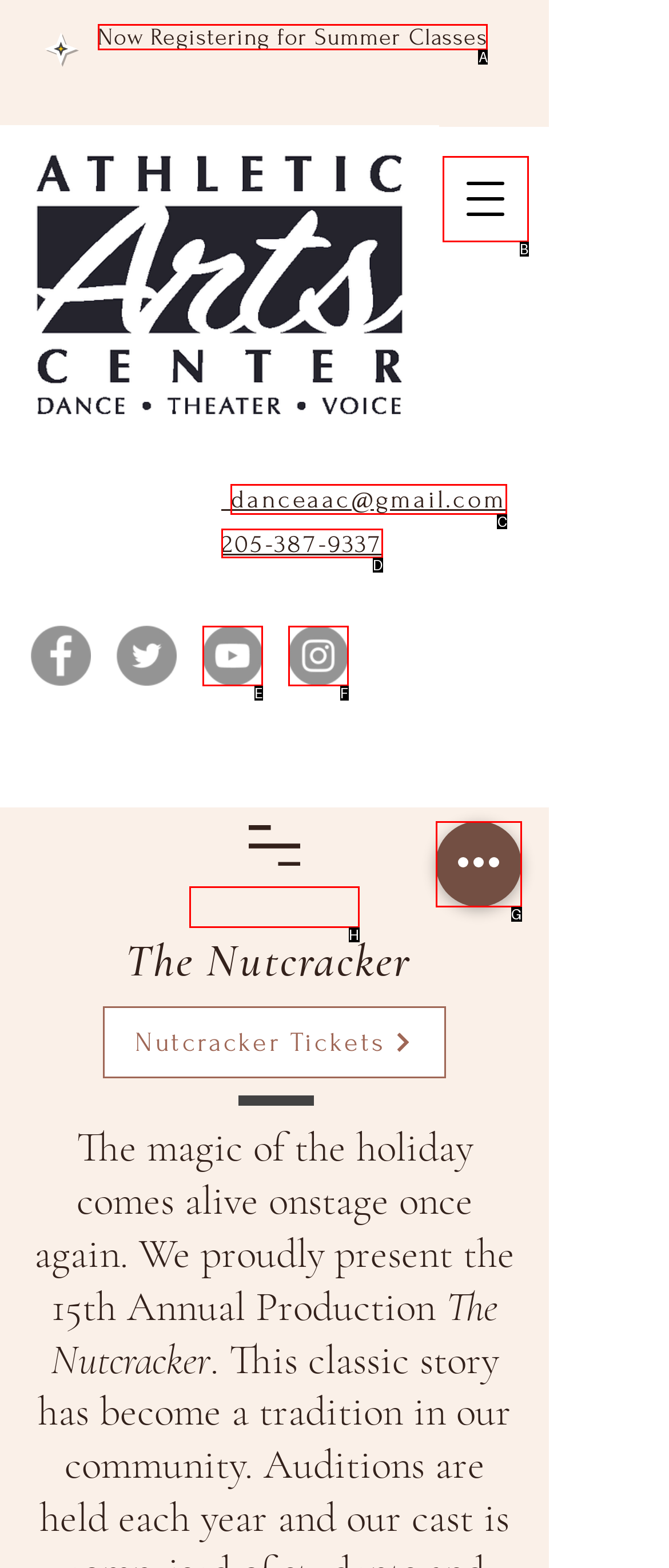Point out which UI element to click to complete this task: Contact via email
Answer with the letter corresponding to the right option from the available choices.

C